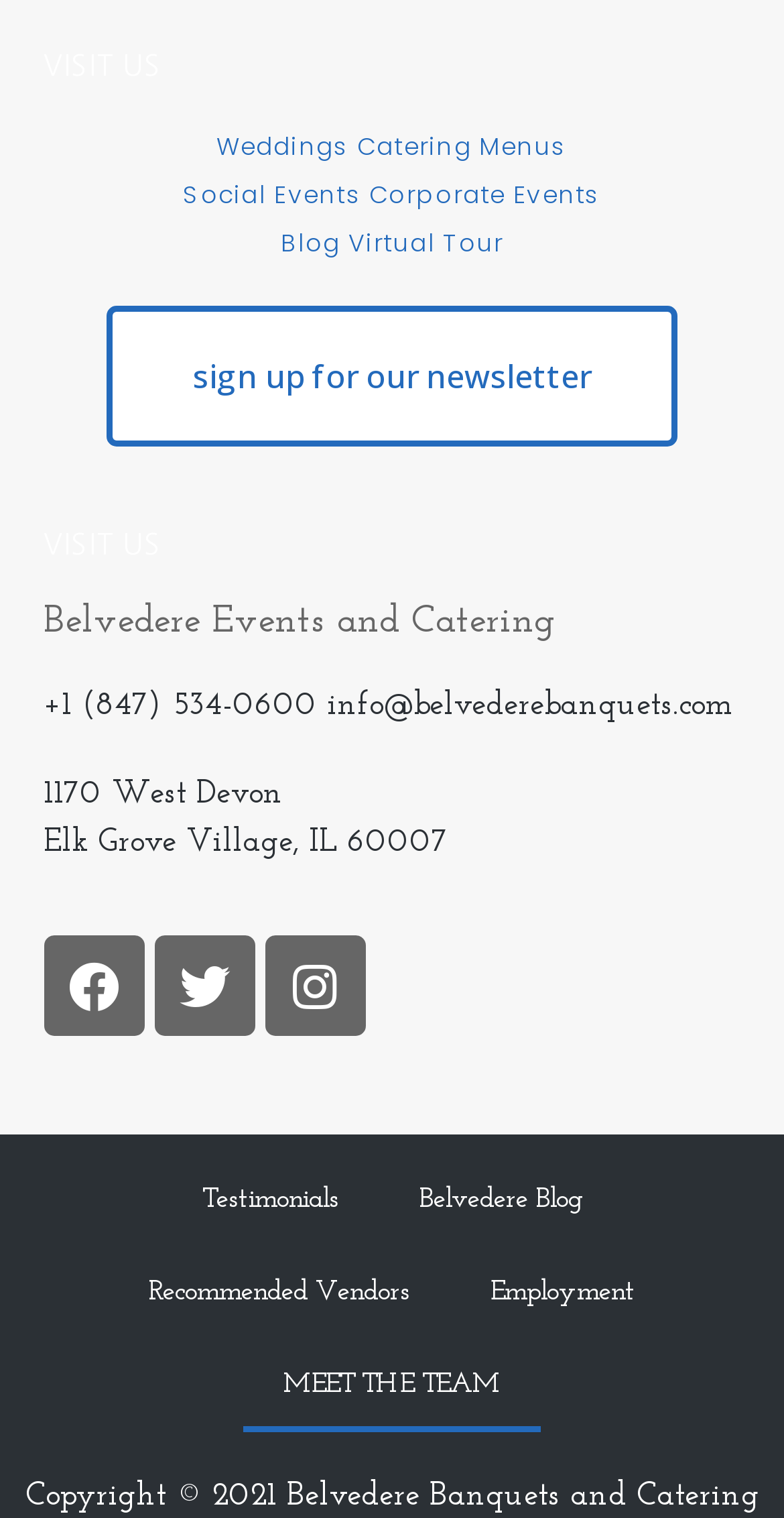Find the bounding box coordinates for the UI element whose description is: "Employment". The coordinates should be four float numbers between 0 and 1, in the format [left, top, right, bottom].

[0.574, 0.822, 0.862, 0.883]